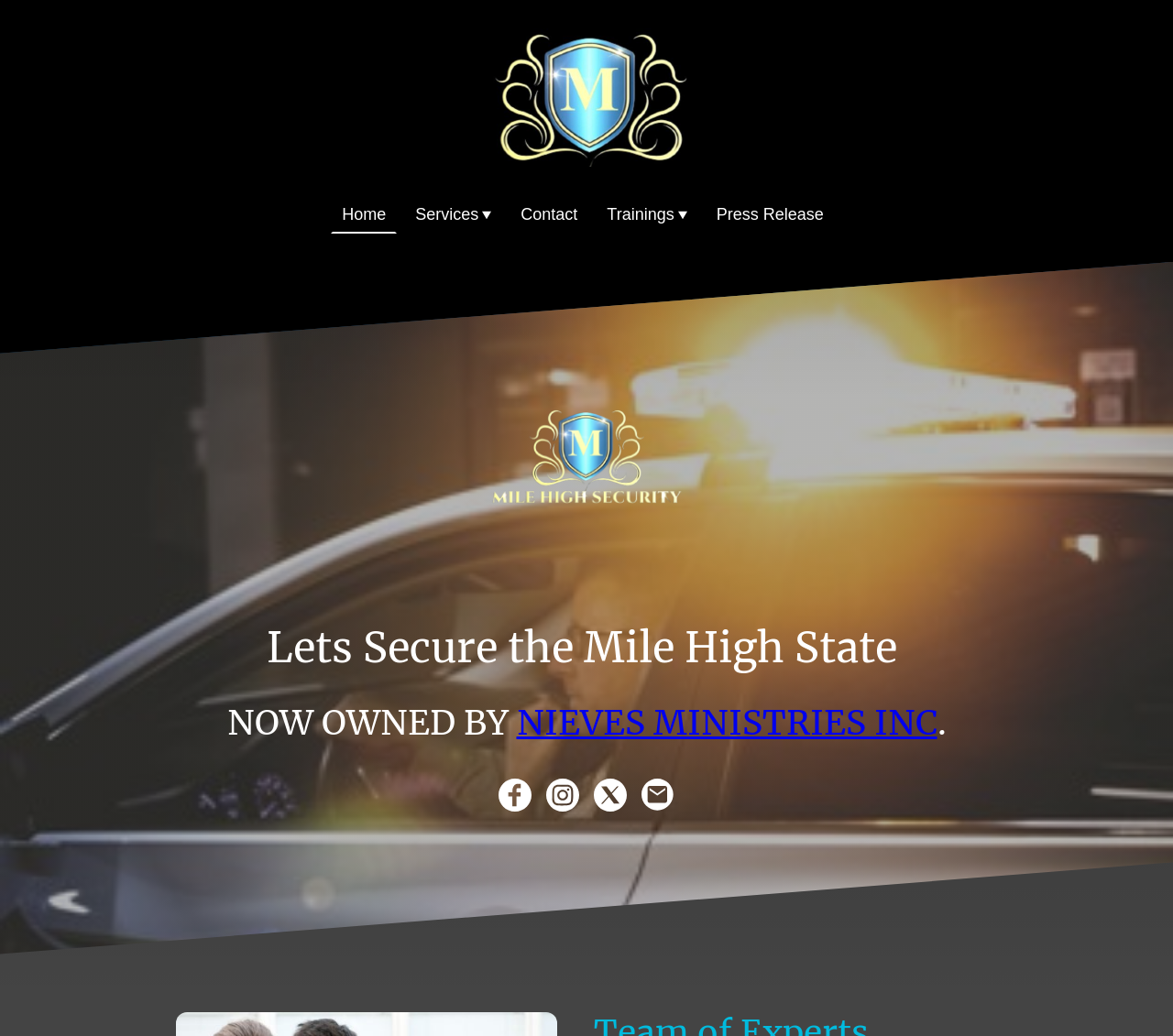Using the information in the image, give a comprehensive answer to the question: 
What is the name of the security service company?

The name of the security service company can be found at the top of the webpage, which is the root element. It is clearly stated as 'Mile High Security Services'.